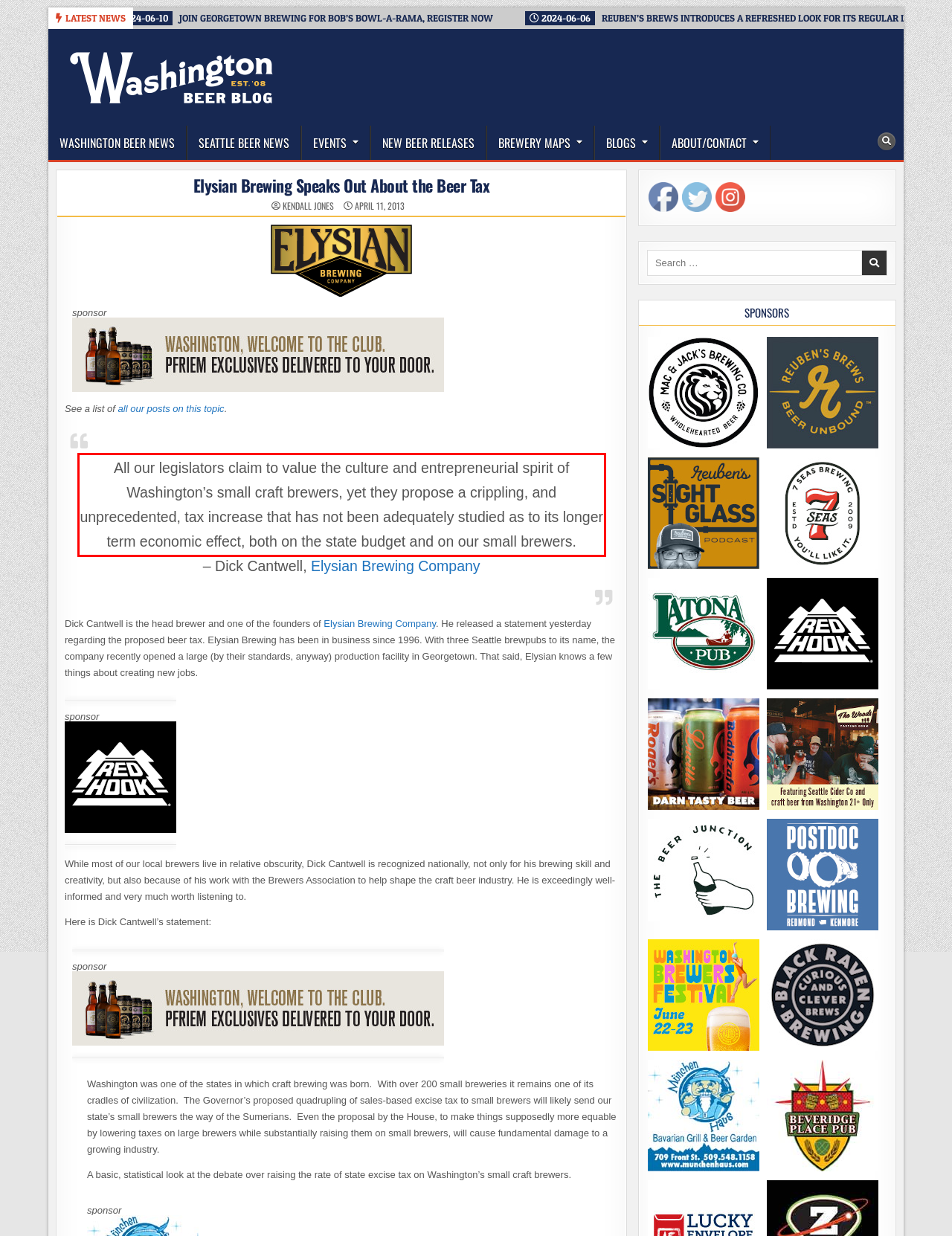Please identify the text within the red rectangular bounding box in the provided webpage screenshot.

All our legislators claim to value the culture and entrepreneurial spirit of Washington’s small craft brewers, yet they propose a crippling, and unprecedented, tax increase that has not been adequately studied as to its longer term economic effect, both on the state budget and on our small brewers.